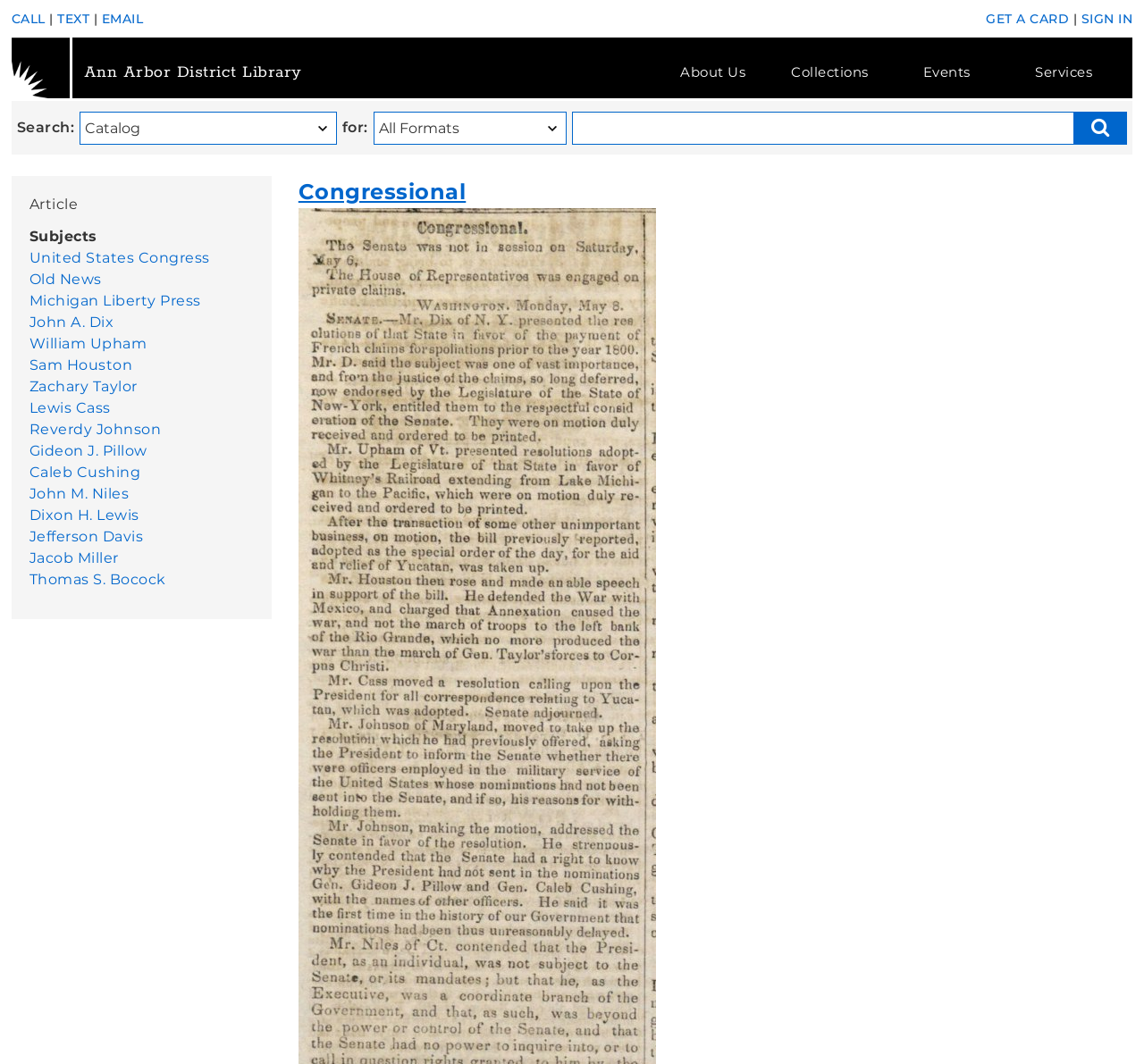Identify the bounding box coordinates for the UI element mentioned here: "Dixon H. Lewis". Provide the coordinates as four float values between 0 and 1, i.e., [left, top, right, bottom].

[0.026, 0.476, 0.122, 0.492]